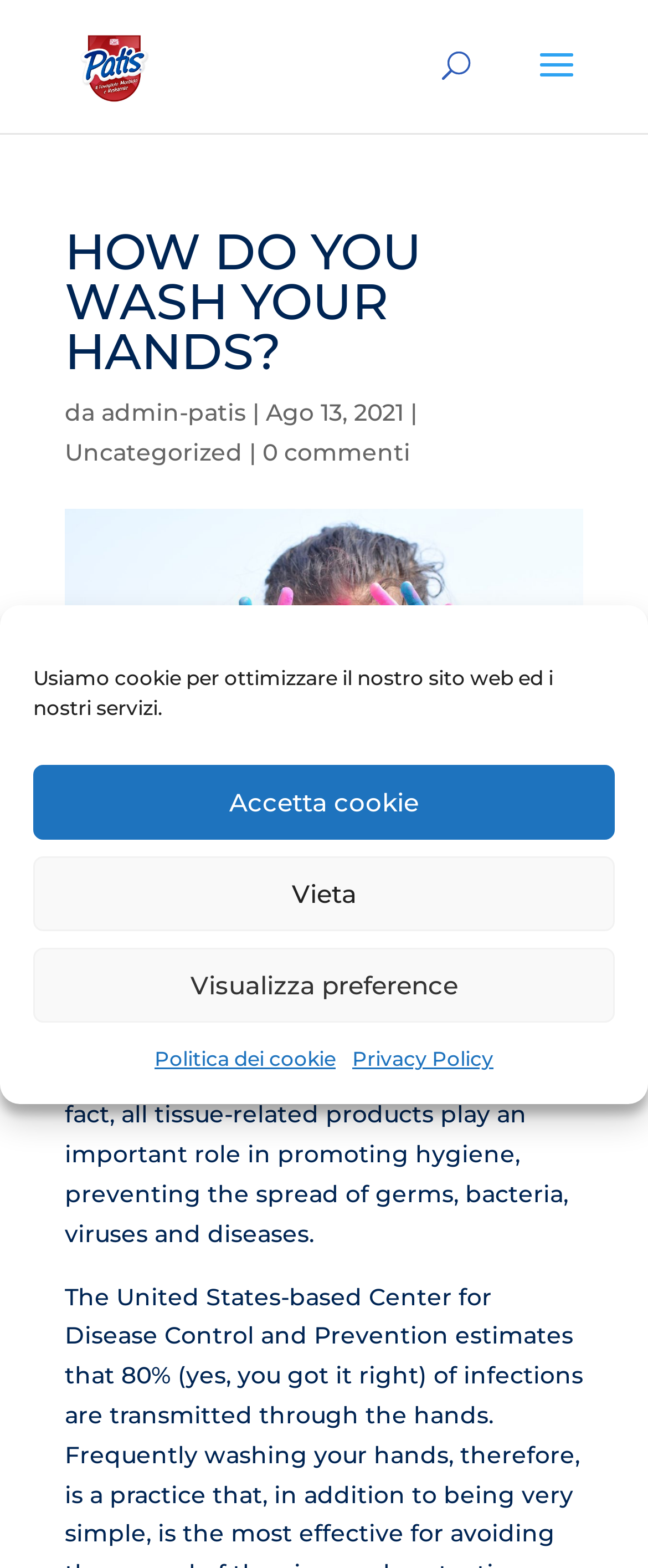Could you find the bounding box coordinates of the clickable area to complete this instruction: "Click on Facebook"?

None